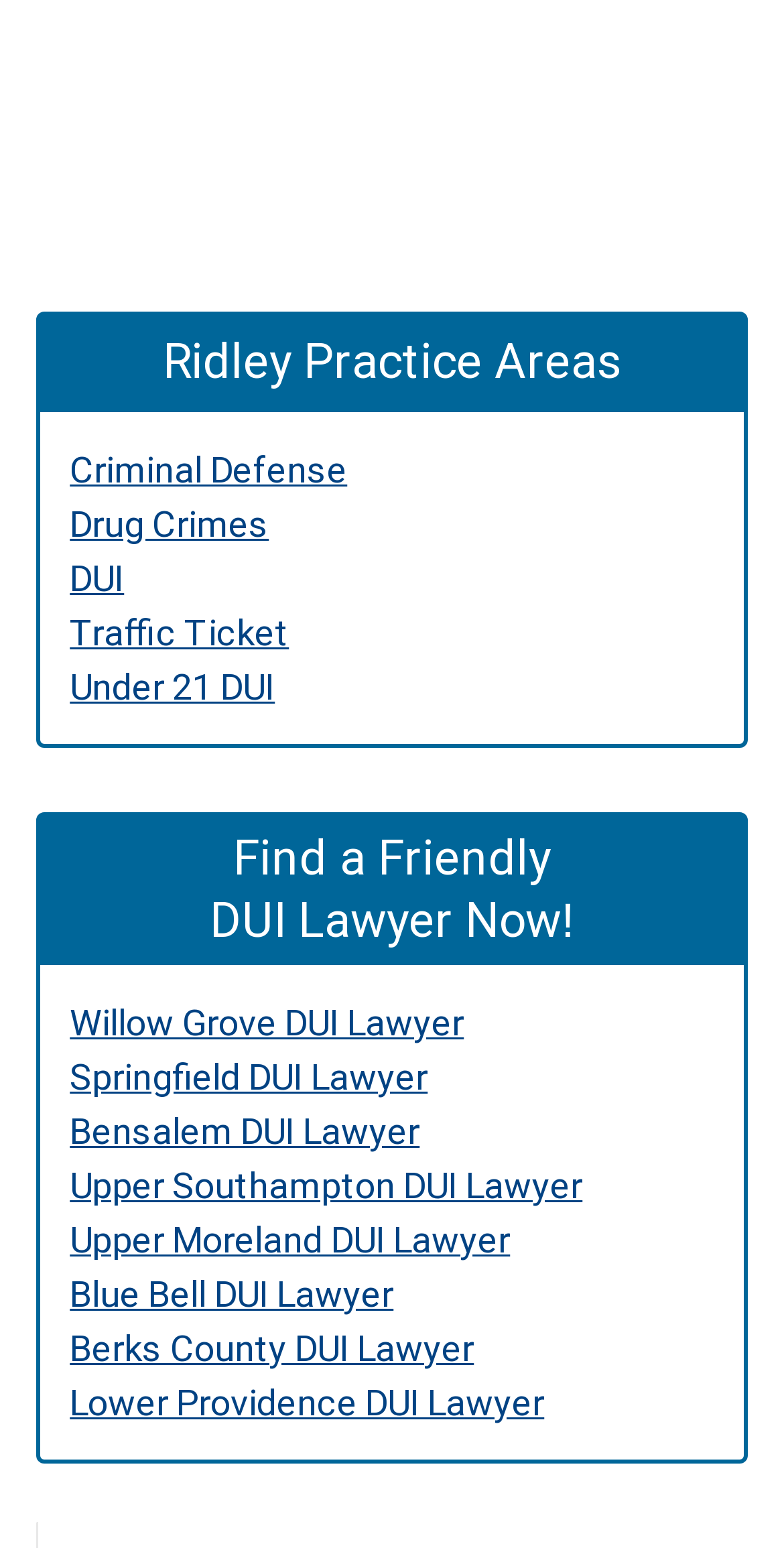Find and specify the bounding box coordinates that correspond to the clickable region for the instruction: "Learn about Drug Crimes".

[0.089, 0.324, 0.343, 0.351]